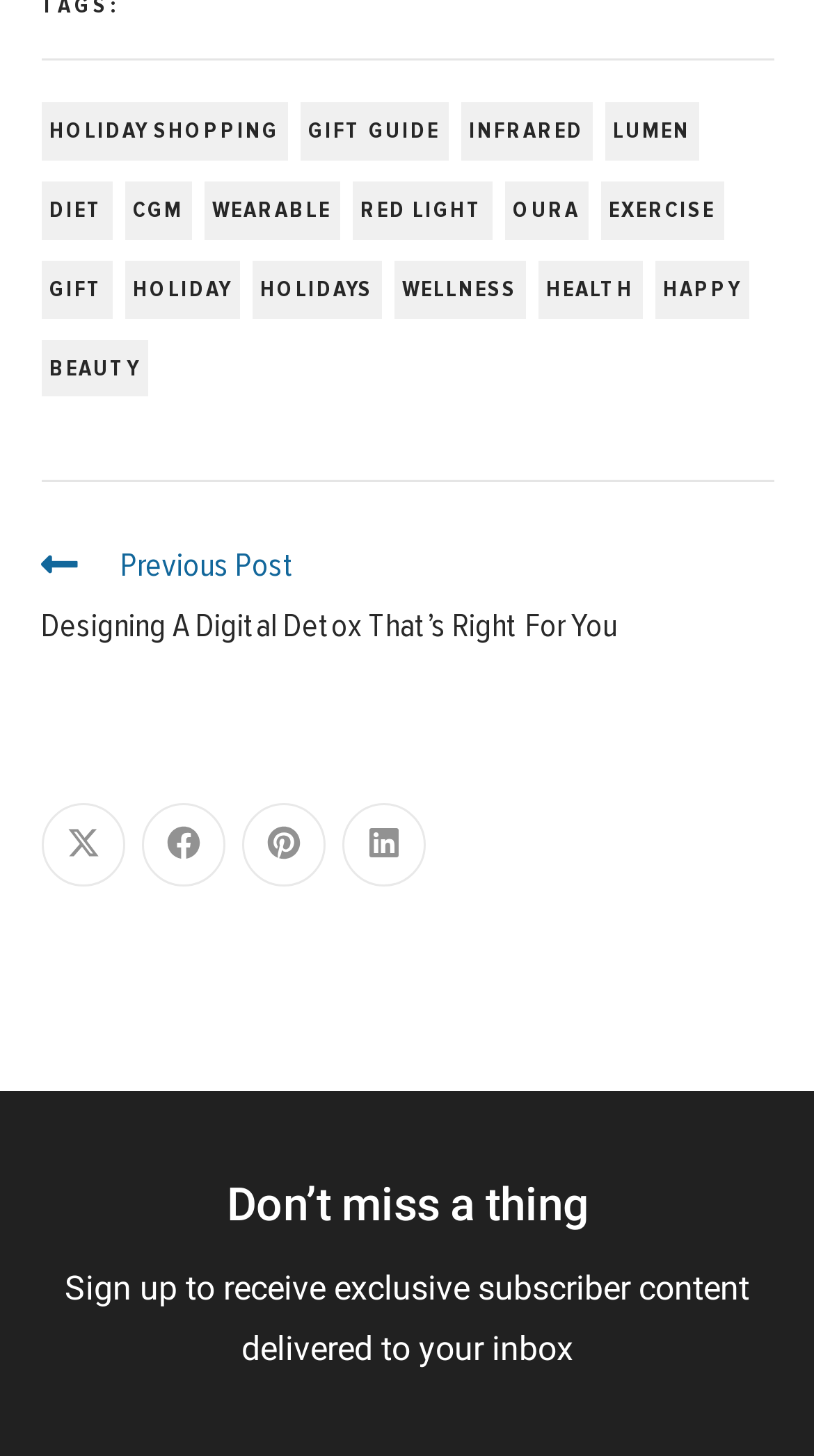Refer to the element description title="Share on LinkedIn" and identify the corresponding bounding box in the screenshot. Format the coordinates as (top-left x, top-left y, bottom-right x, bottom-right y) with values in the range of 0 to 1.

[0.419, 0.552, 0.522, 0.609]